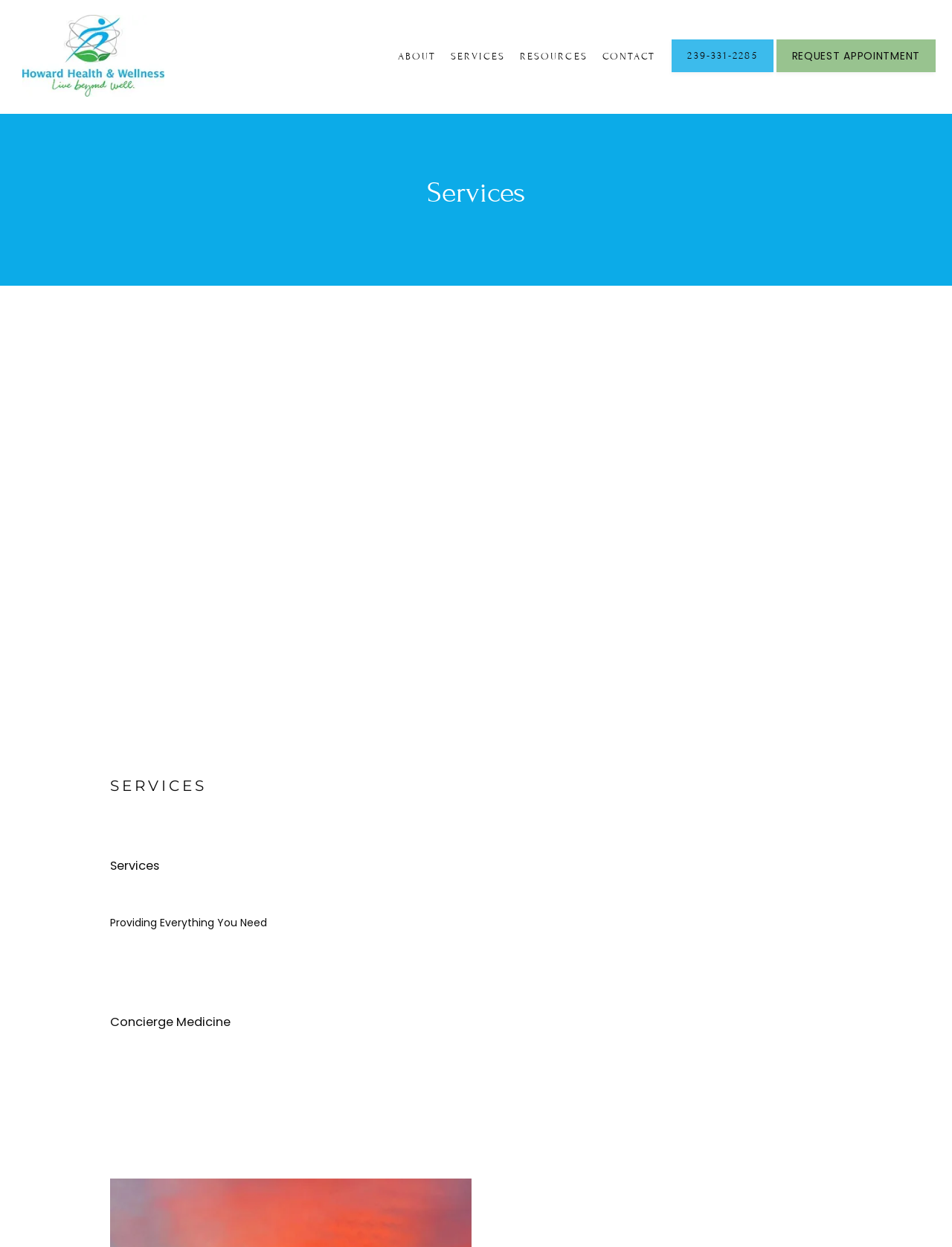What is the purpose of the 'REQUEST APPOINTMENT' button?
Ensure your answer is thorough and detailed.

I understood the purpose of the button by its text 'REQUEST APPOINTMENT' and its location next to the phone number, which suggests that it is related to contacting the service.